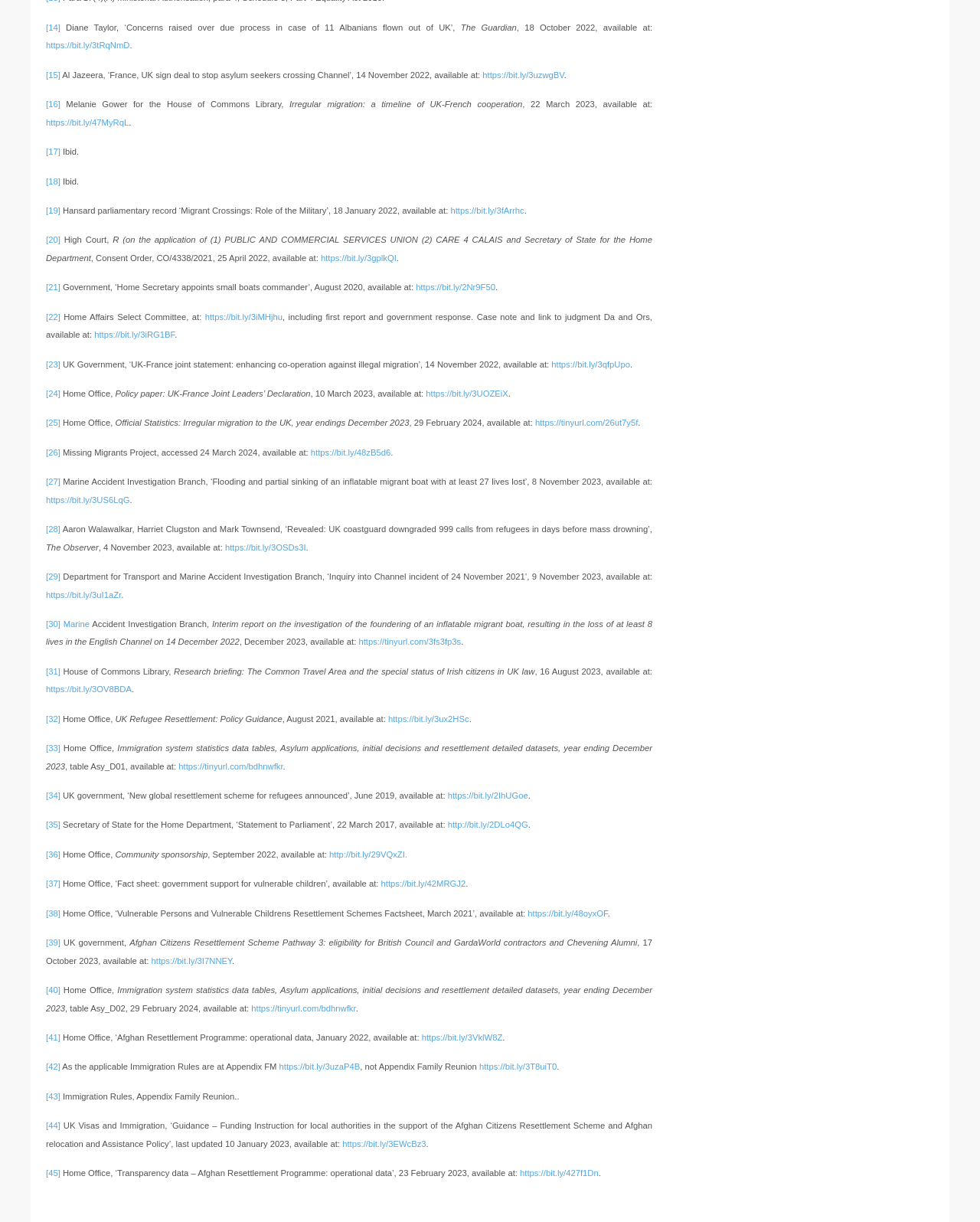Answer the question below with a single word or a brief phrase: 
What is the topic of the webpage?

Irregular migration to the UK